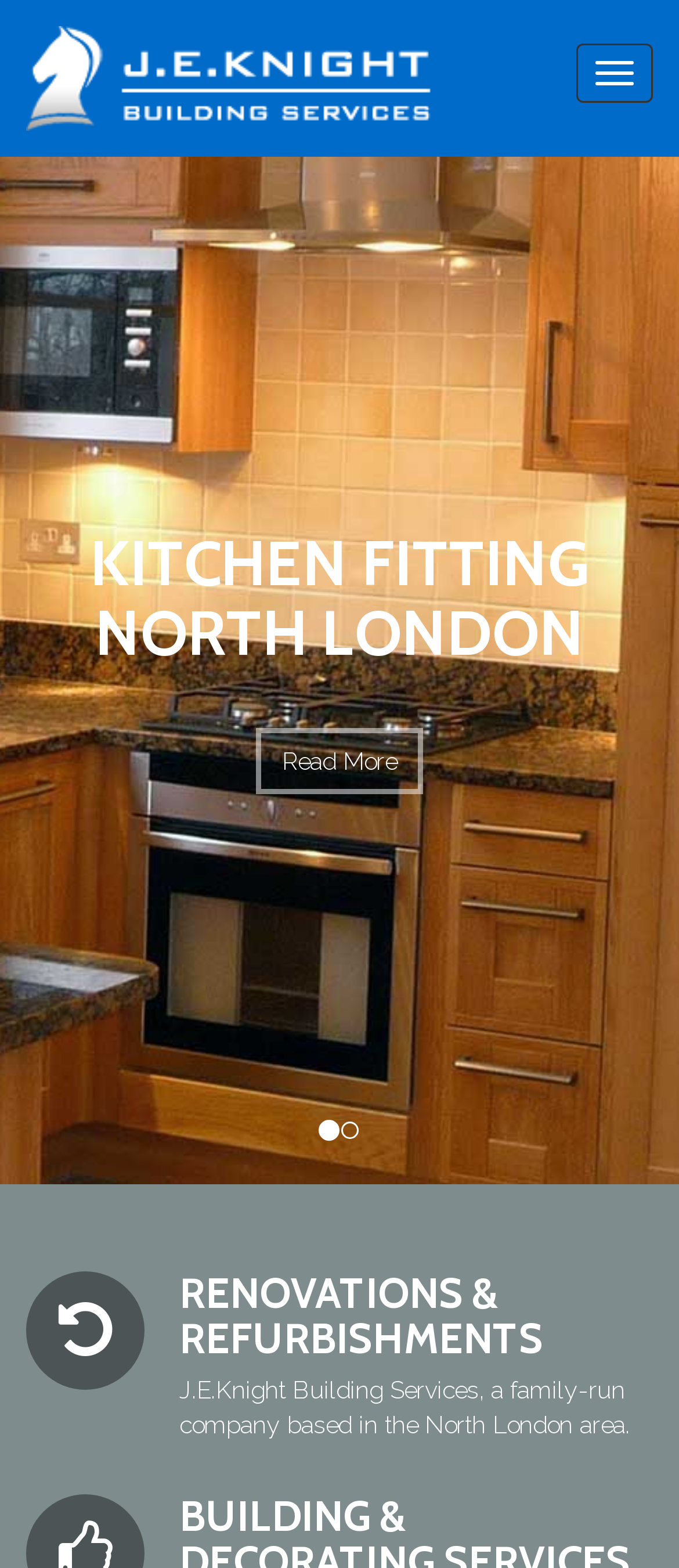Given the element description UnionBank, predict the bounding box coordinates for the UI element in the webpage screenshot. The format should be (top-left x, top-left y, bottom-right x, bottom-right y), and the values should be between 0 and 1.

None